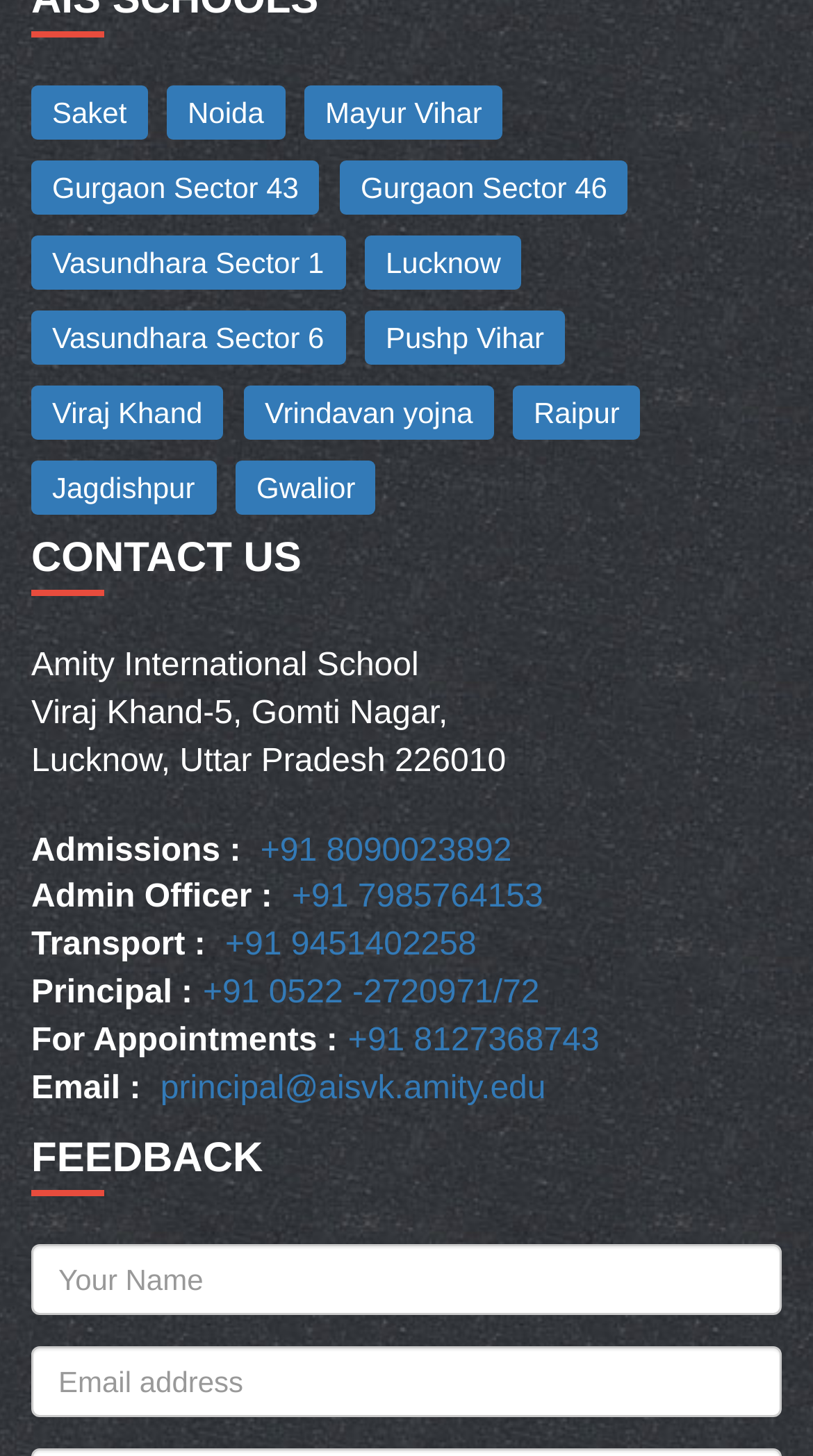Please determine the bounding box coordinates for the element that should be clicked to follow these instructions: "view membership information".

None